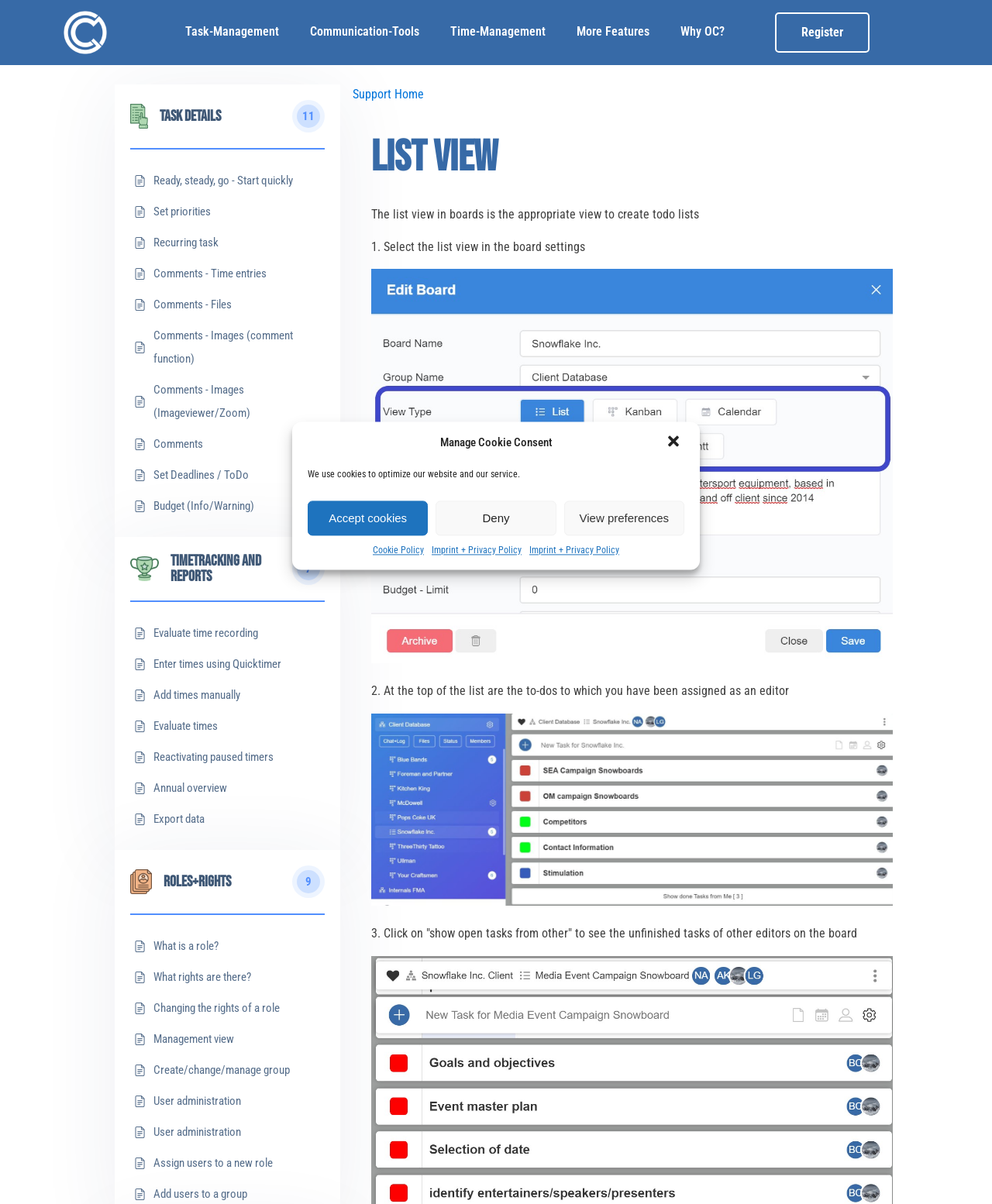Respond with a single word or phrase:
How many articles are on this webpage?

3